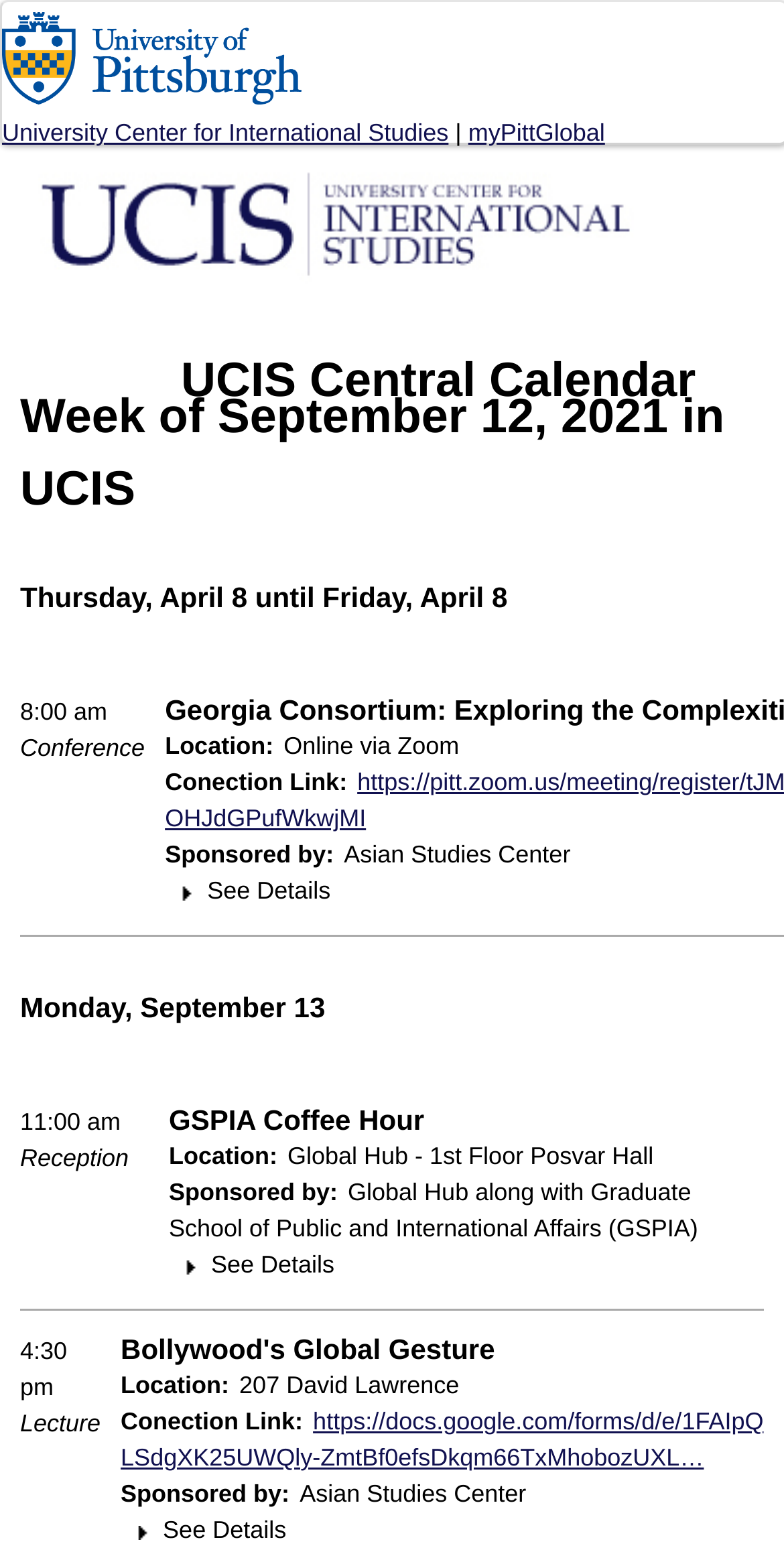Extract the primary header of the webpage and generate its text.

UCIS Central Calendar